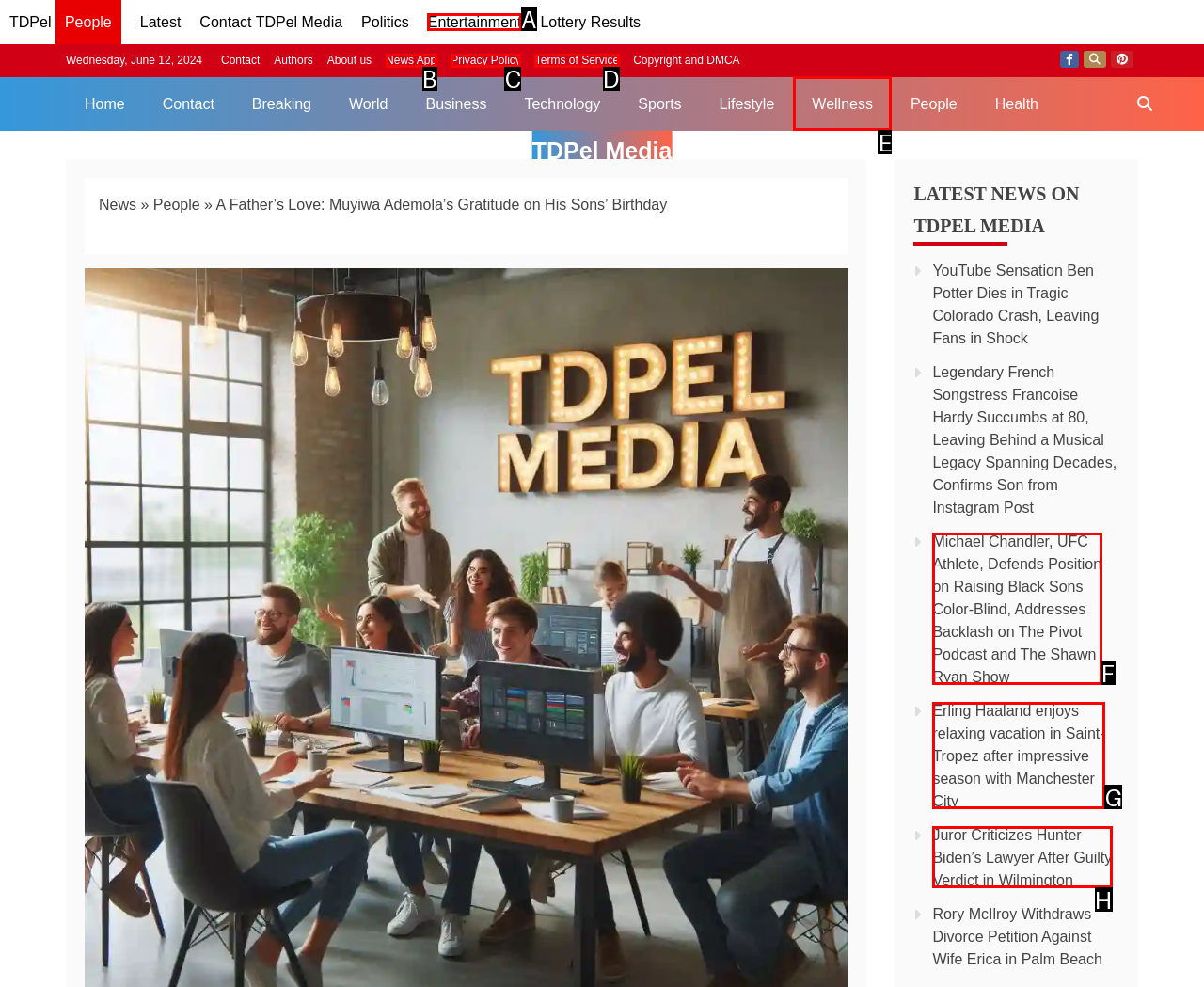Determine the appropriate lettered choice for the task: Visit the 'Entertainment' section. Reply with the correct letter.

A